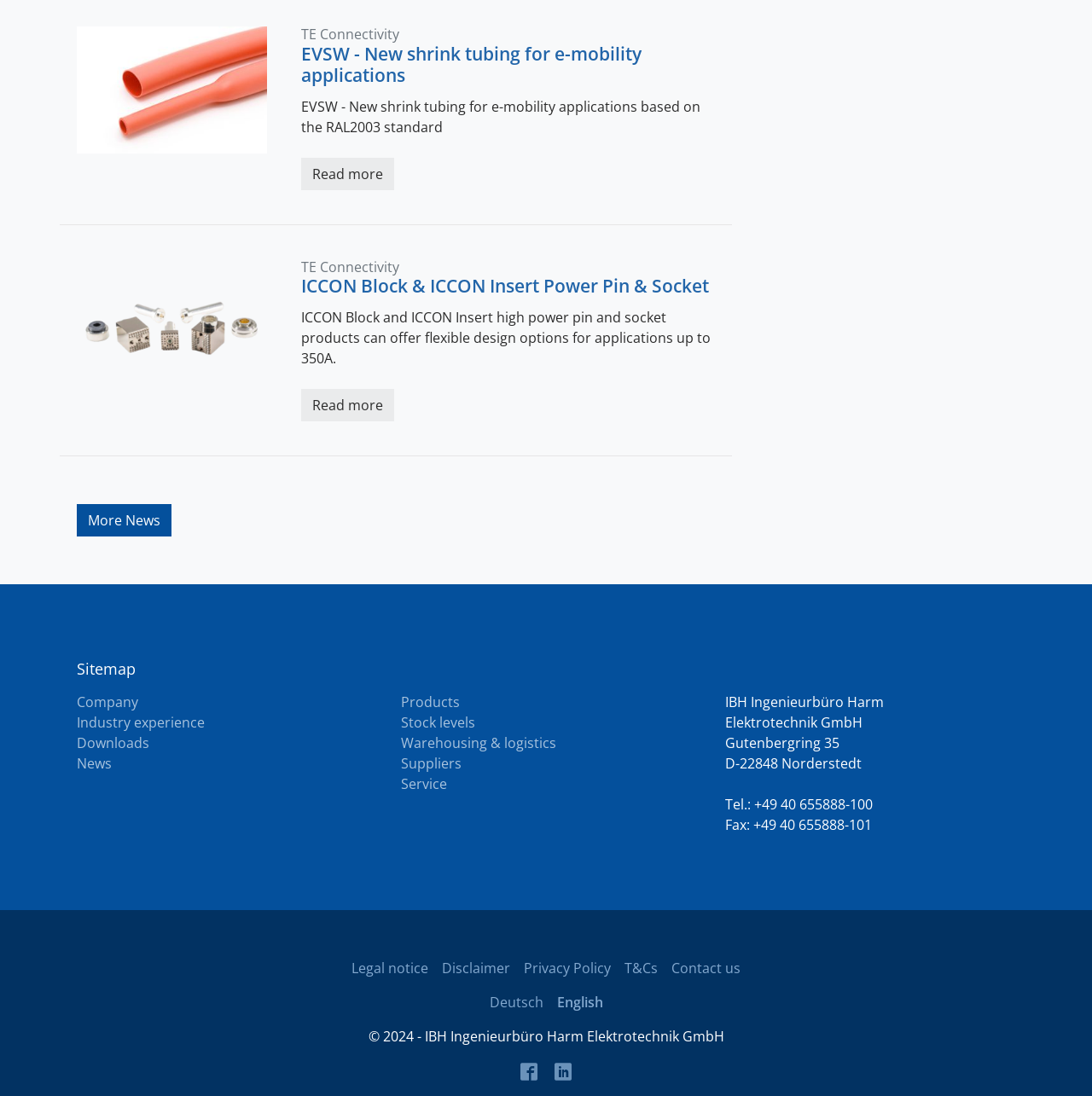Provide the bounding box coordinates of the HTML element described by the text: "English".

[0.51, 0.906, 0.552, 0.923]